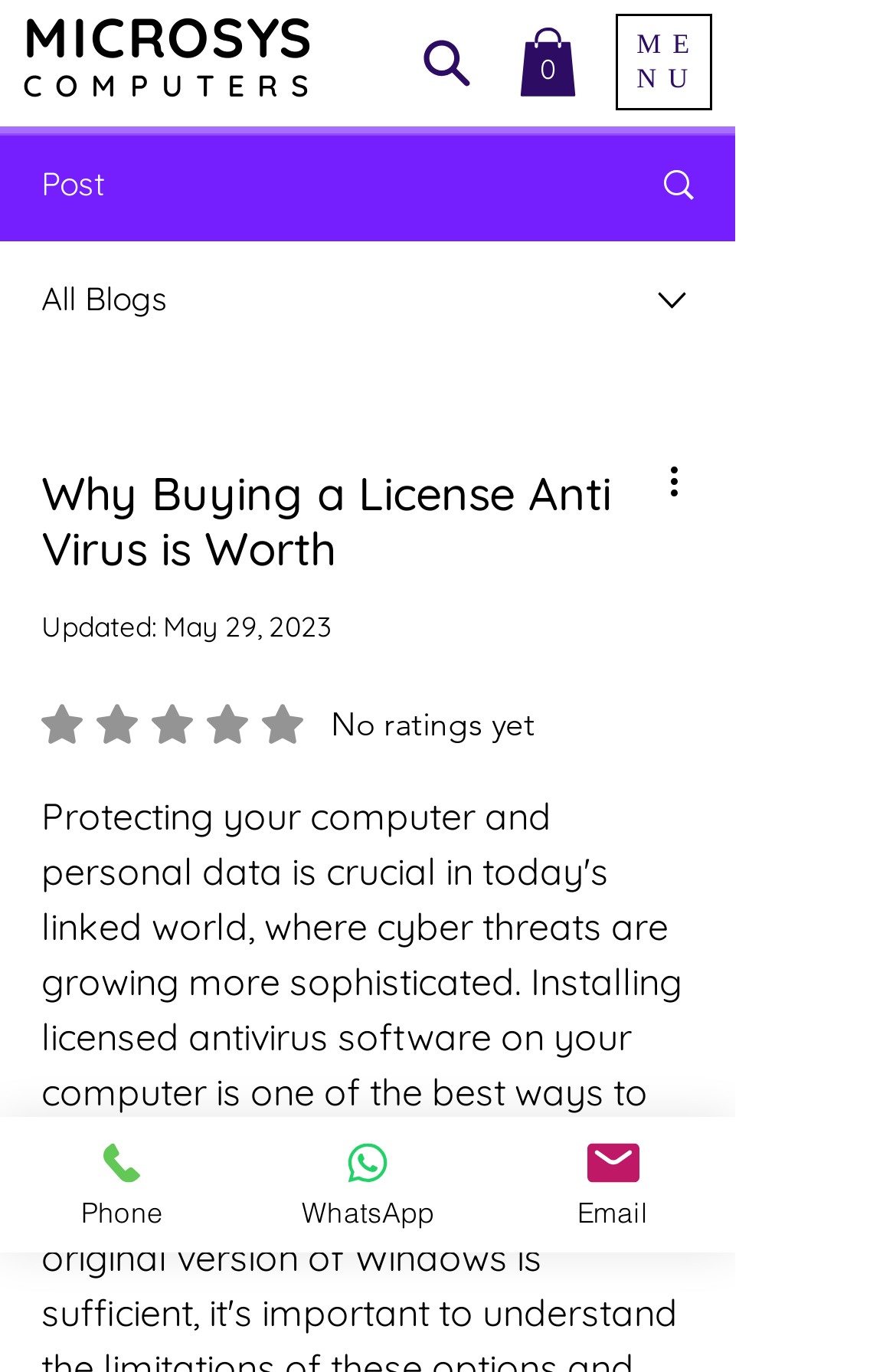Please locate the bounding box coordinates of the element that should be clicked to achieve the given instruction: "Click on the MICROSYS link".

[0.026, 0.002, 0.35, 0.052]